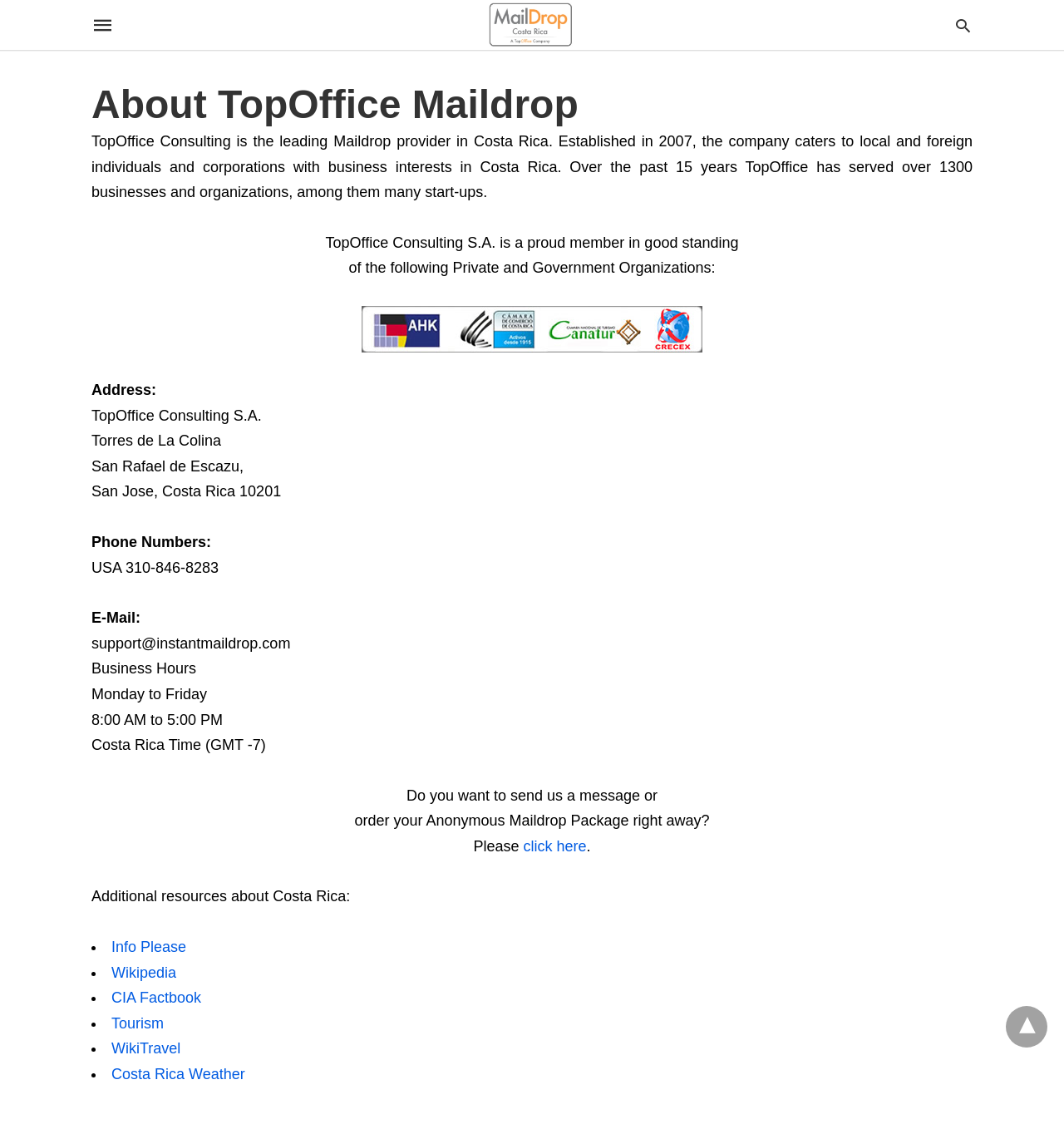Determine the bounding box coordinates of the region that needs to be clicked to achieve the task: "Get information about Costa Rica from Info Please".

[0.105, 0.828, 0.175, 0.842]